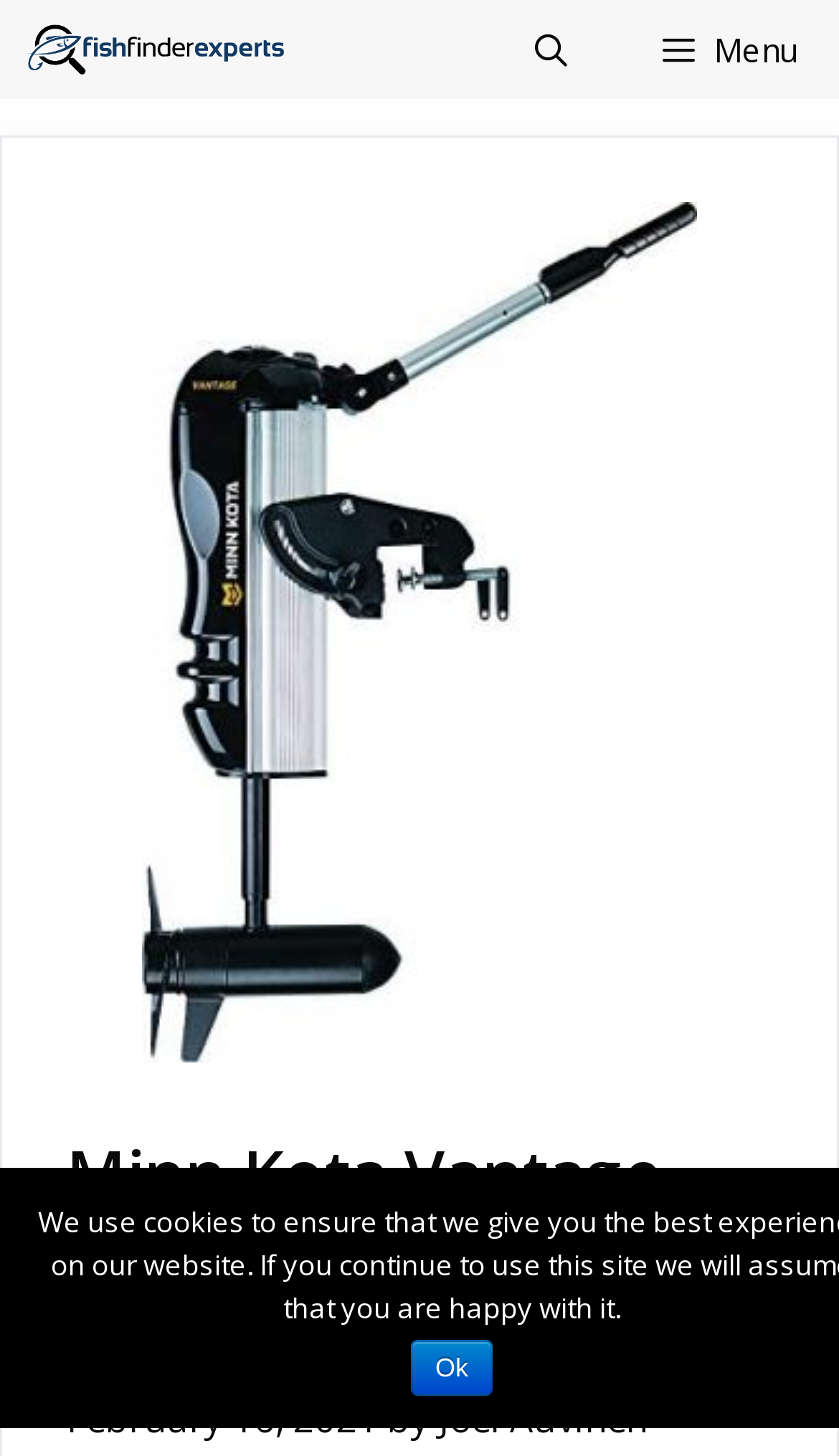Describe the webpage in detail, including text, images, and layout.

The webpage is a review of the Minn Kota Vantage Freshwater Trolling Motor. At the top left corner, there is a logo of FishFinderExperts, which is also a link. Next to it, on the top right corner, there is a search bar link and a menu button with three horizontal lines. 

Below the top section, there is a main header section that spans almost the entire width of the page. The header section contains the title of the review, "Minn Kota Vantage Freshwater Trolling Motor Review", in a large font size. Underneath the title, there is a section that displays the date of the review, "February 16, 2021", along with the author's name, "Joel Auvinen". 

At the very bottom of the page, there is a cookie notice banner that spans the entire width of the page. The banner contains a link to accept the cookies, labeled as "Ok".